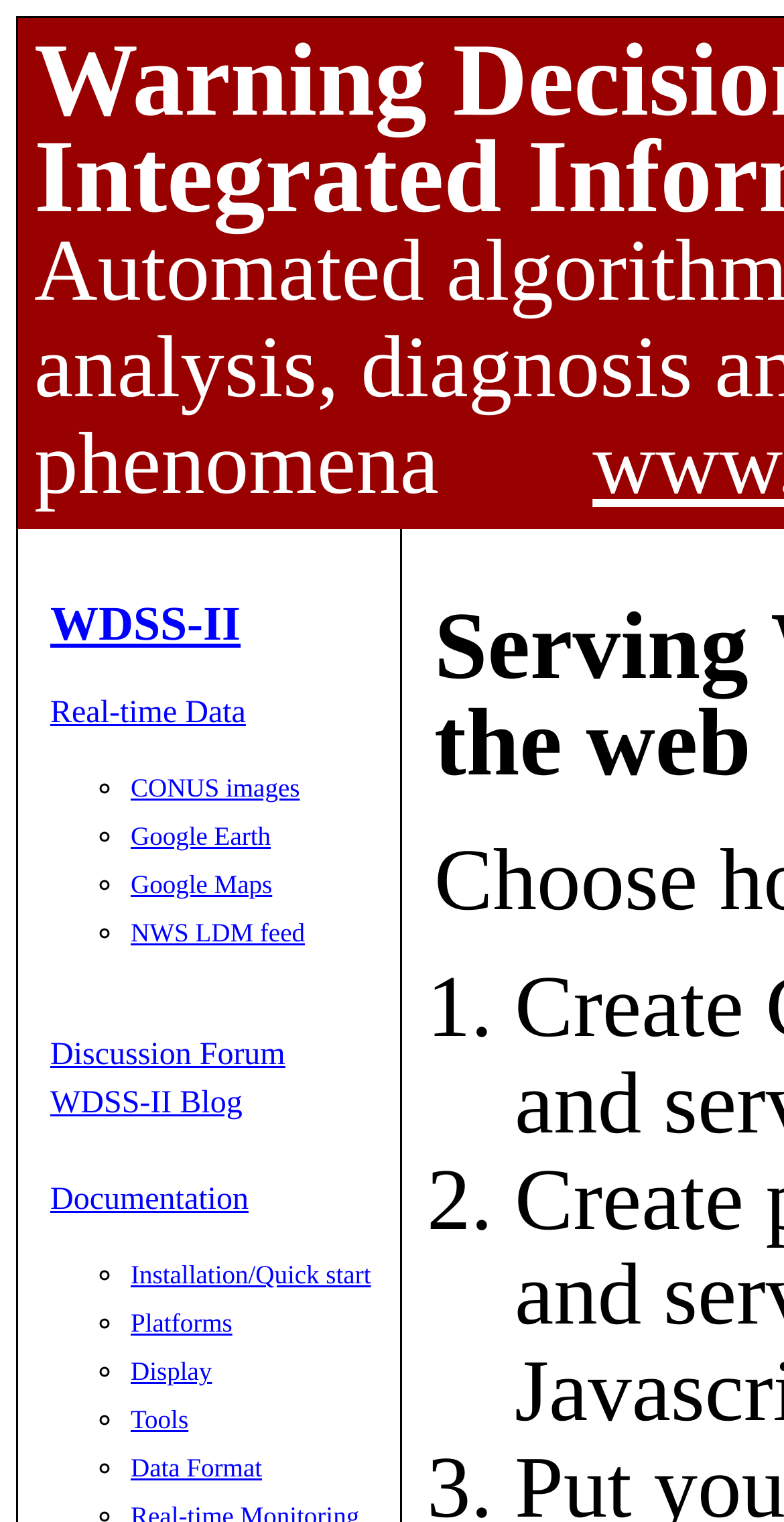Locate the bounding box coordinates of the area you need to click to fulfill this instruction: 'Go to Discussion Forum'. The coordinates must be in the form of four float numbers ranging from 0 to 1: [left, top, right, bottom].

[0.064, 0.682, 0.364, 0.705]